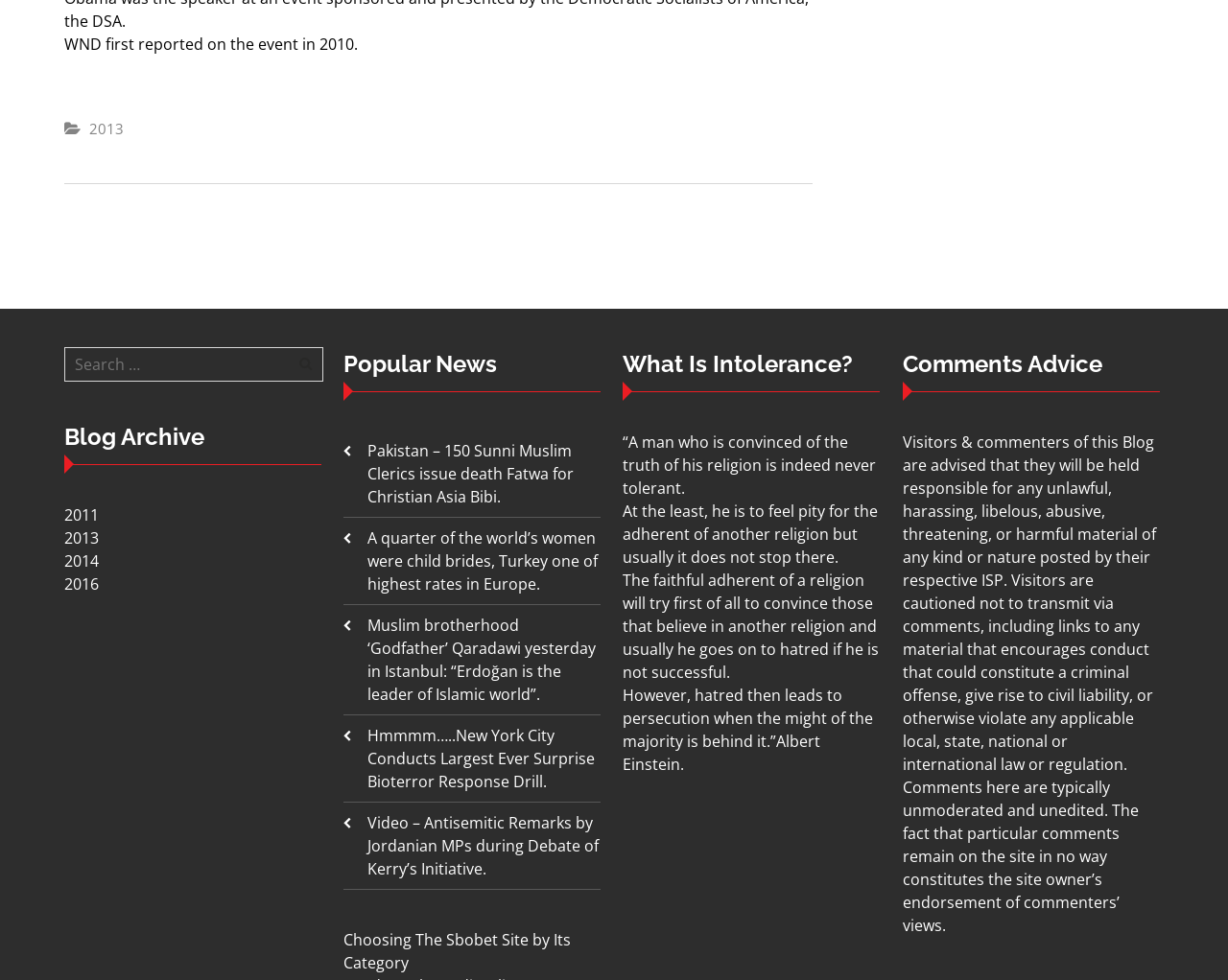Locate the bounding box coordinates of the clickable part needed for the task: "Leave a comment".

None